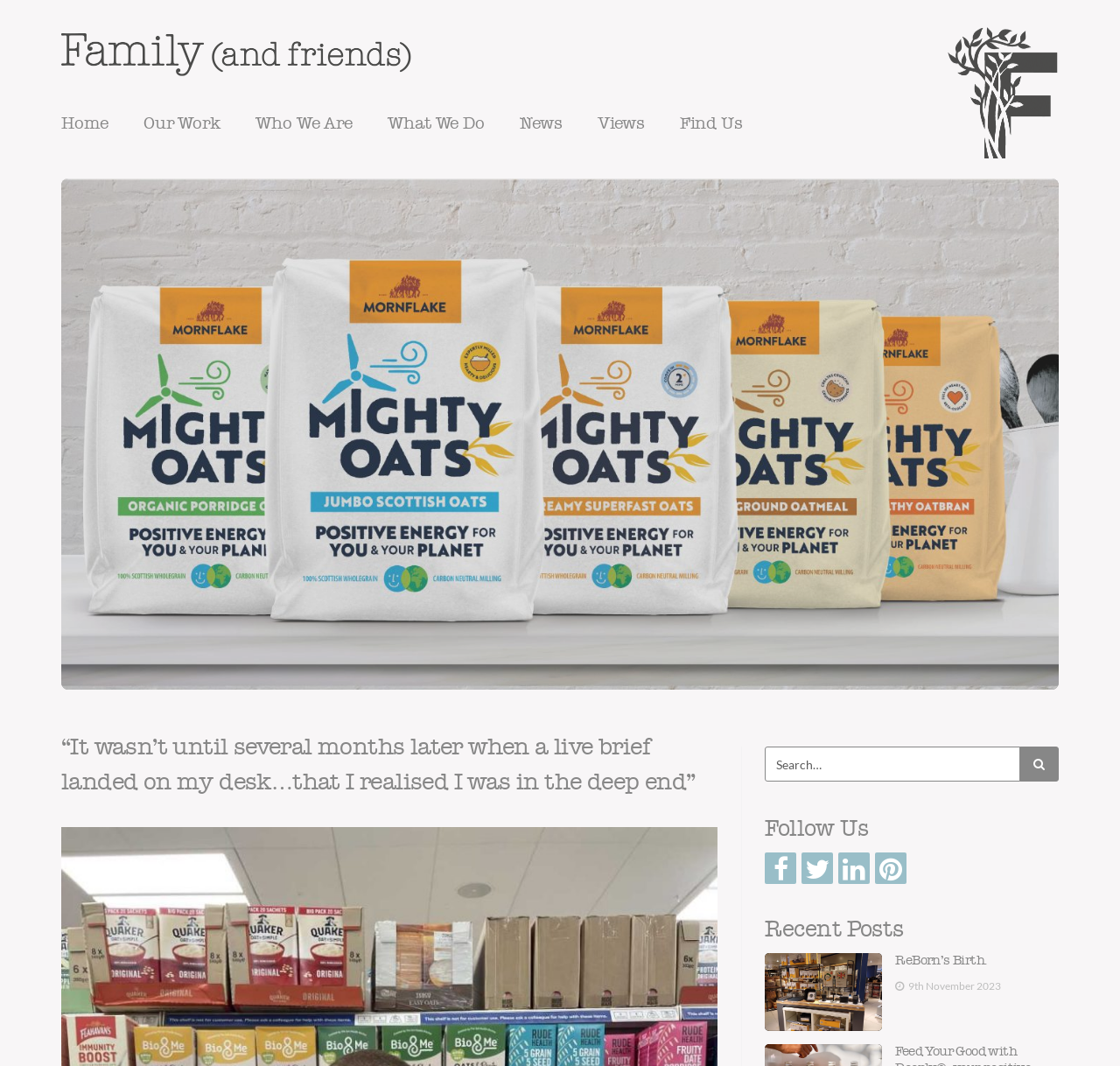Please identify the bounding box coordinates of the clickable element to fulfill the following instruction: "Click on the 'What We Do' link". The coordinates should be four float numbers between 0 and 1, i.e., [left, top, right, bottom].

[0.346, 0.099, 0.464, 0.135]